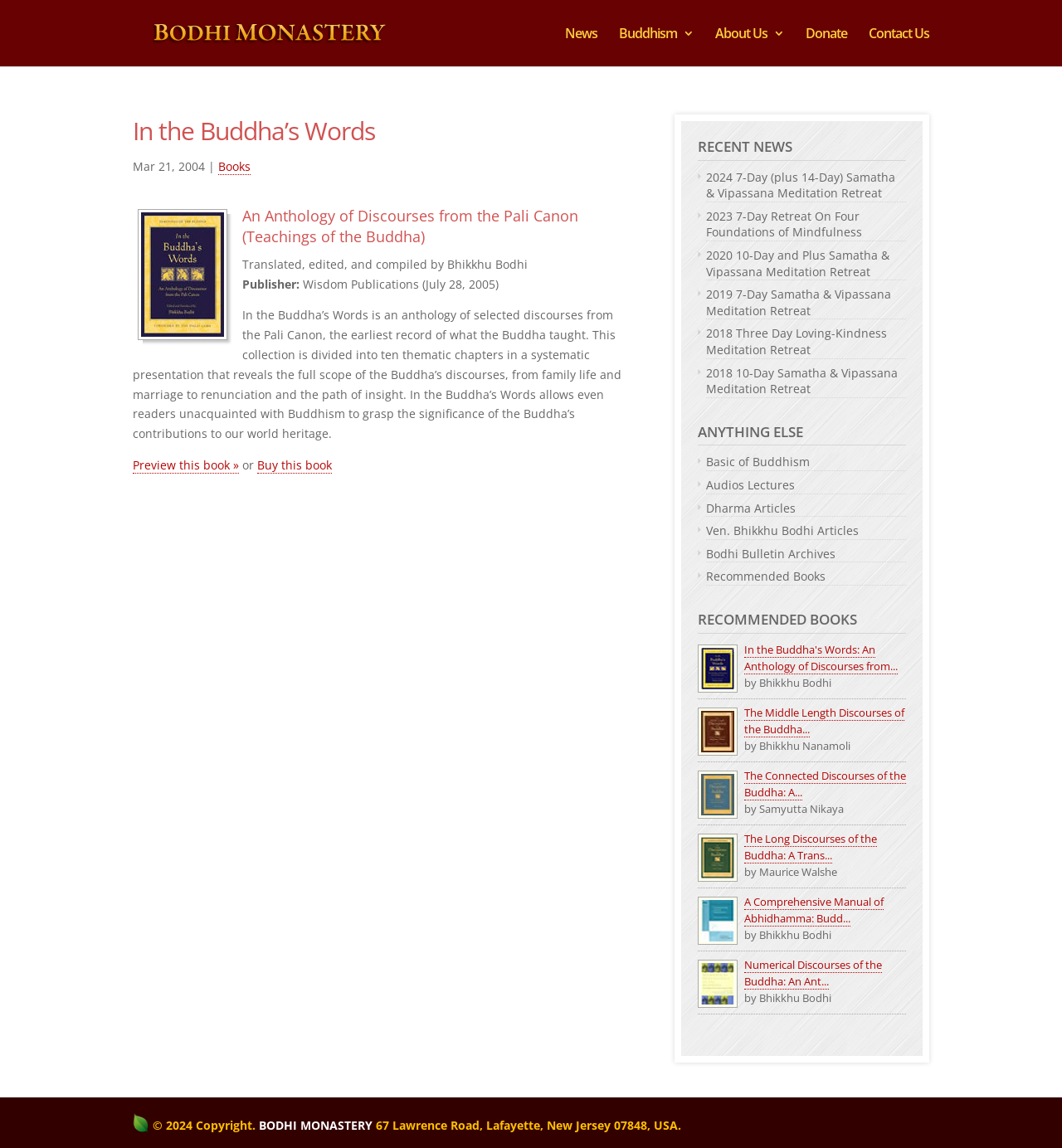How many meditation retreats are listed?
Please provide a comprehensive answer to the question based on the webpage screenshot.

I counted the number of links under the 'RECENT NEWS' heading, which are all related to meditation retreats. There are 5 links in total.